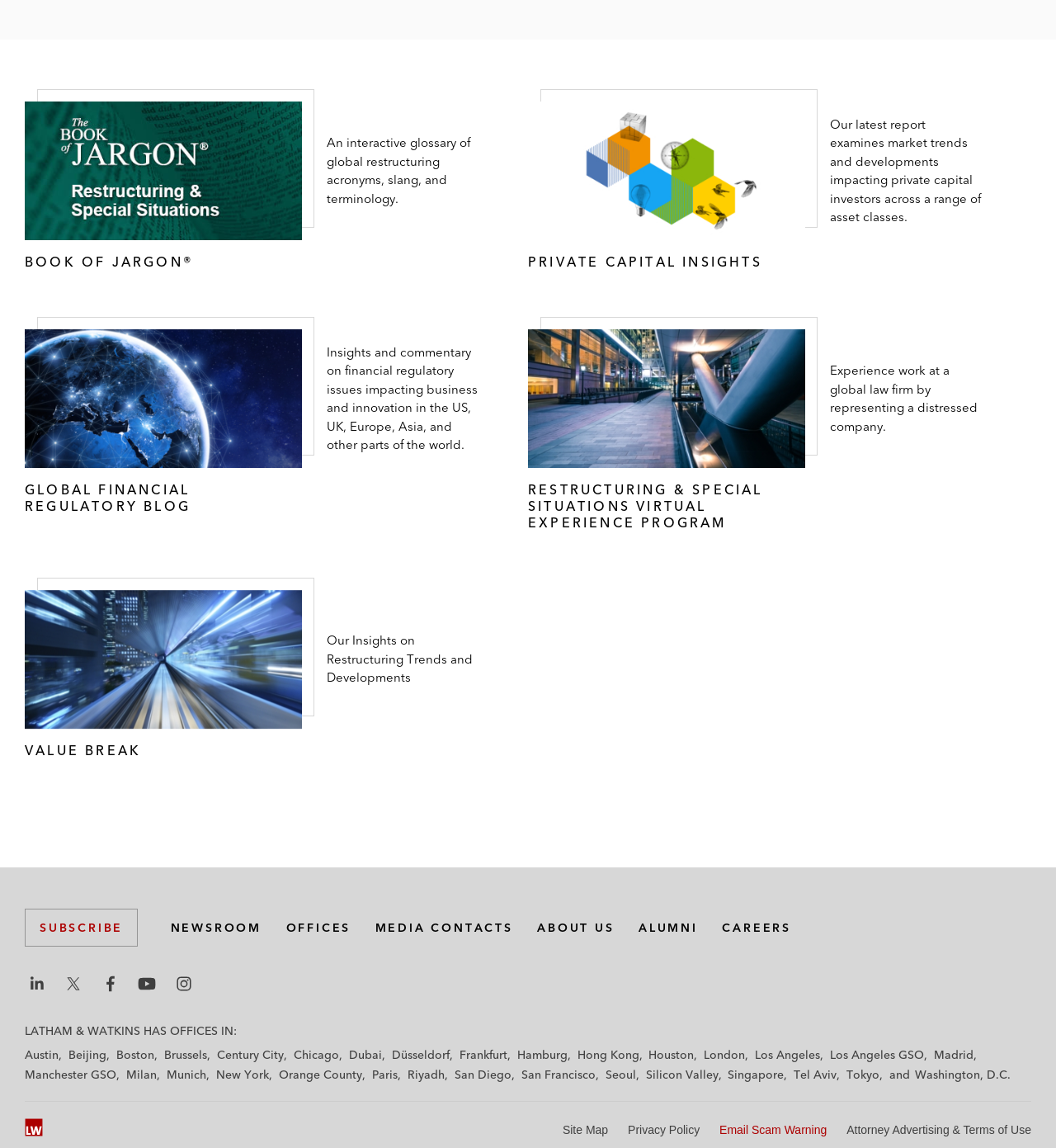Answer the question below with a single word or a brief phrase: 
How many office locations are listed at the bottom of the page?

25